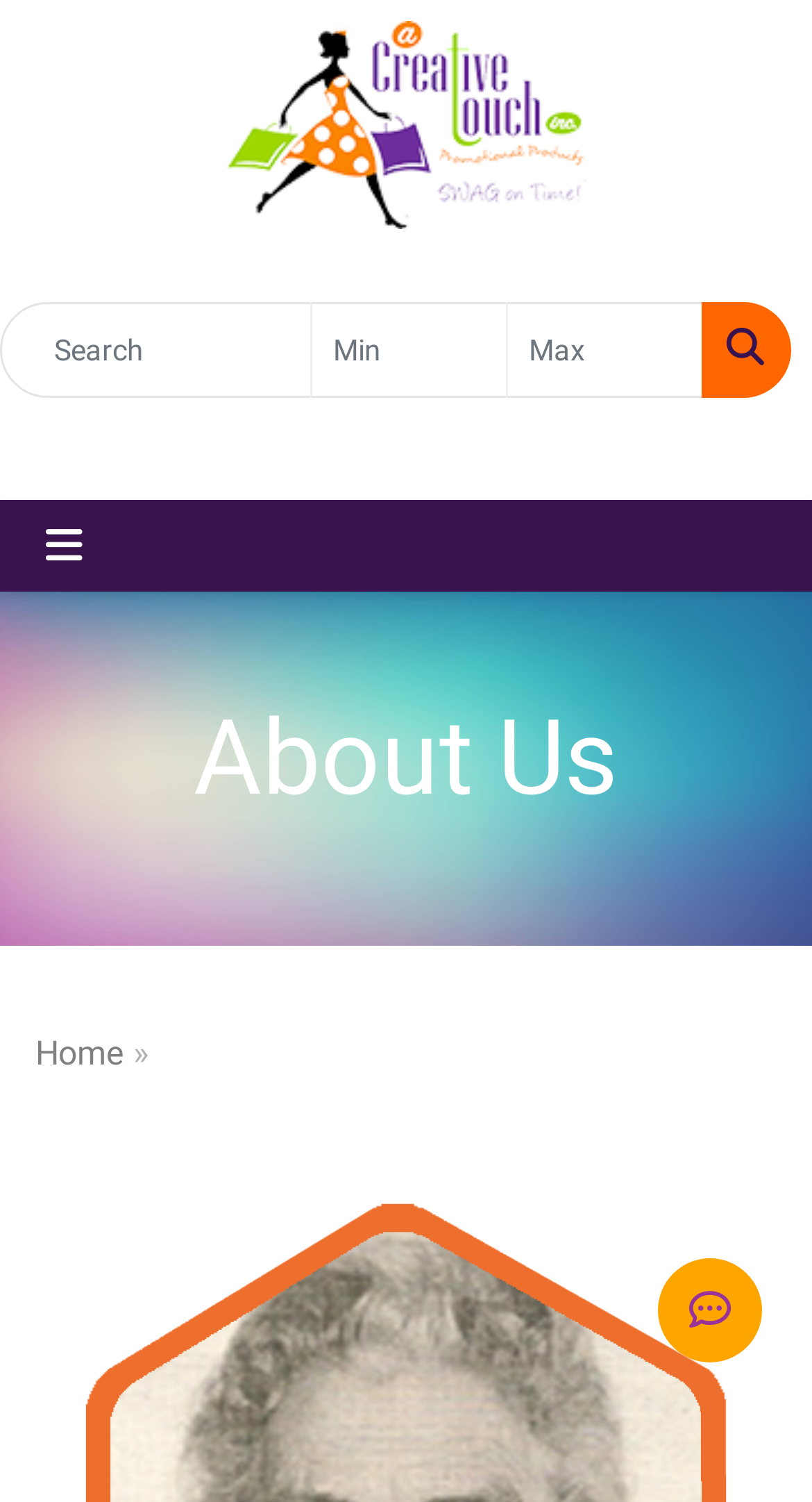Utilize the details in the image to thoroughly answer the following question: What is the chat option called?

The chat option is called 'Chat Now' and is located at the bottom of the webpage, indicating that users can initiate a chat with the company.